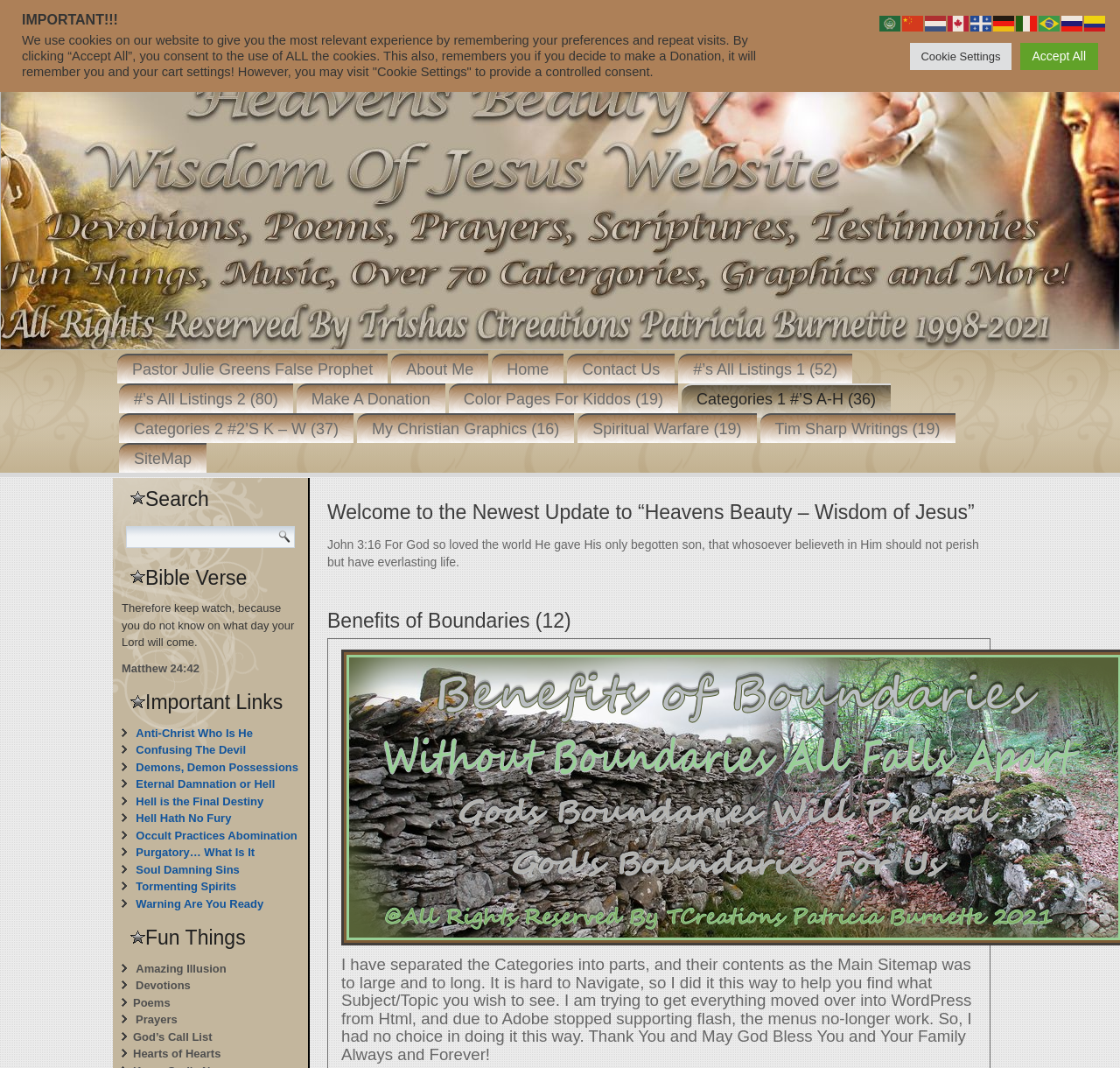Locate the bounding box coordinates of the clickable element to fulfill the following instruction: "Click the 'About Me' link". Provide the coordinates as four float numbers between 0 and 1 in the format [left, top, right, bottom].

[0.349, 0.331, 0.436, 0.359]